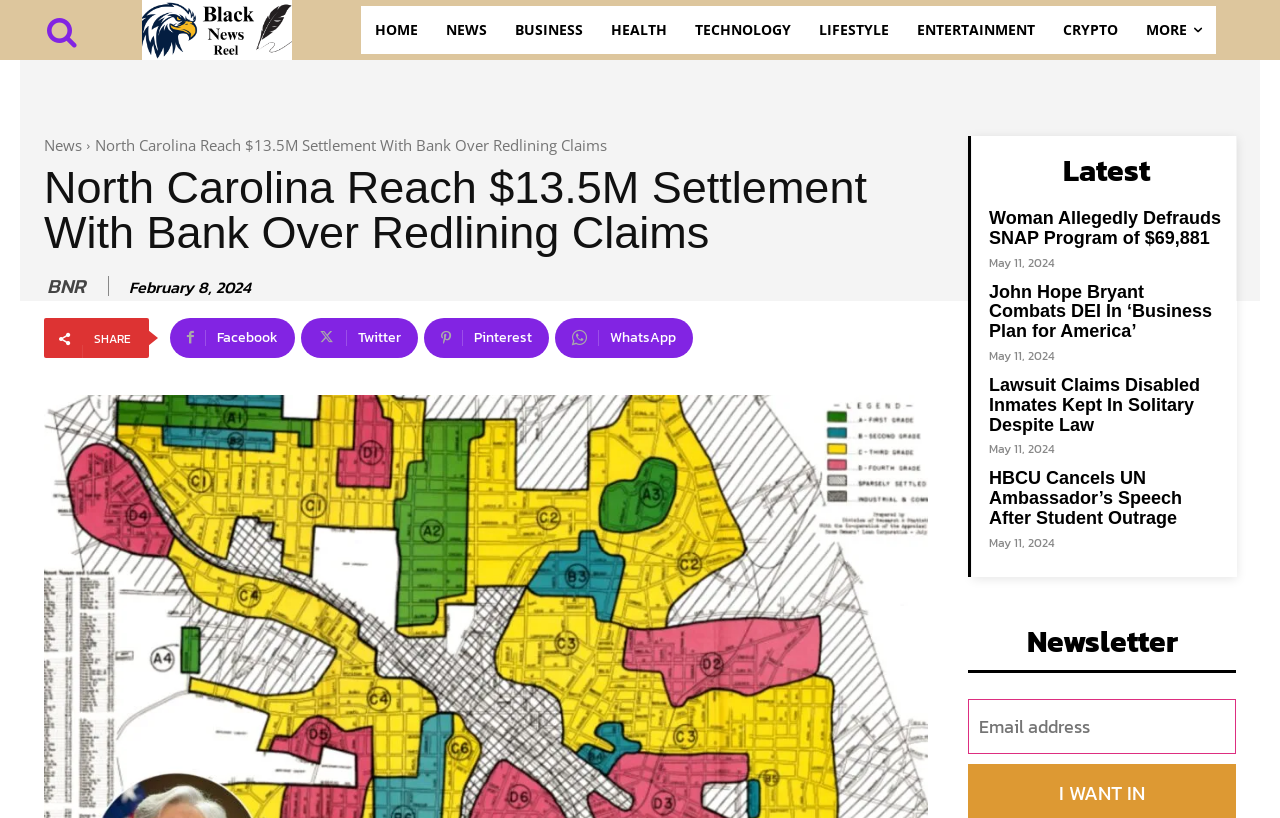Bounding box coordinates are specified in the format (top-left x, top-left y, bottom-right x, bottom-right y). All values are floating point numbers bounded between 0 and 1. Please provide the bounding box coordinate of the region this sentence describes: Project Administration

None